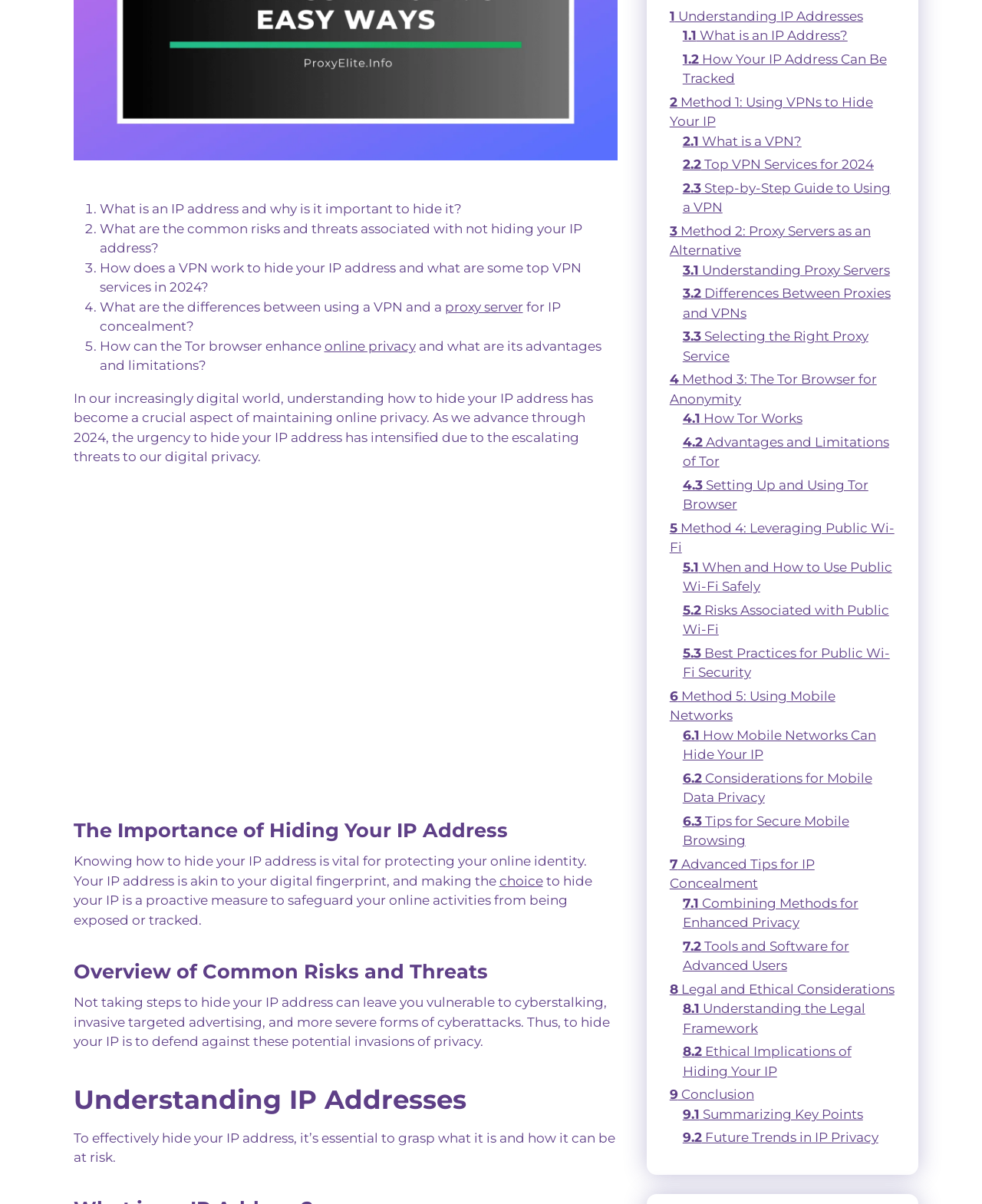Find the bounding box coordinates for the element that must be clicked to complete the instruction: "Discover 'How Tor Works'". The coordinates should be four float numbers between 0 and 1, indicated as [left, top, right, bottom].

[0.695, 0.341, 0.817, 0.354]